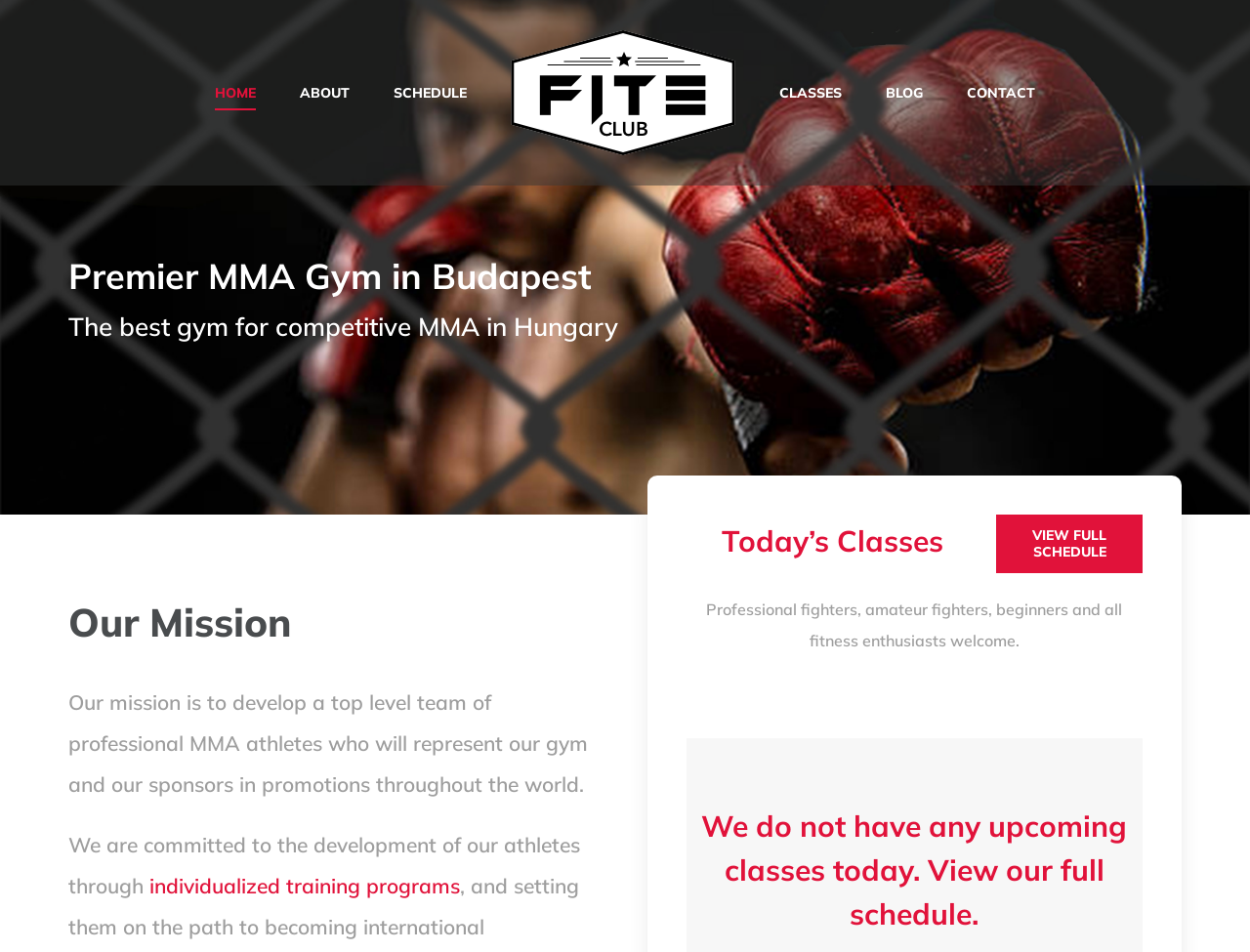Please specify the bounding box coordinates in the format (top-left x, top-left y, bottom-right x, bottom-right y), with values ranging from 0 to 1. Identify the bounding box for the UI component described as follows: SCHEDULE

[0.315, 0.054, 0.373, 0.141]